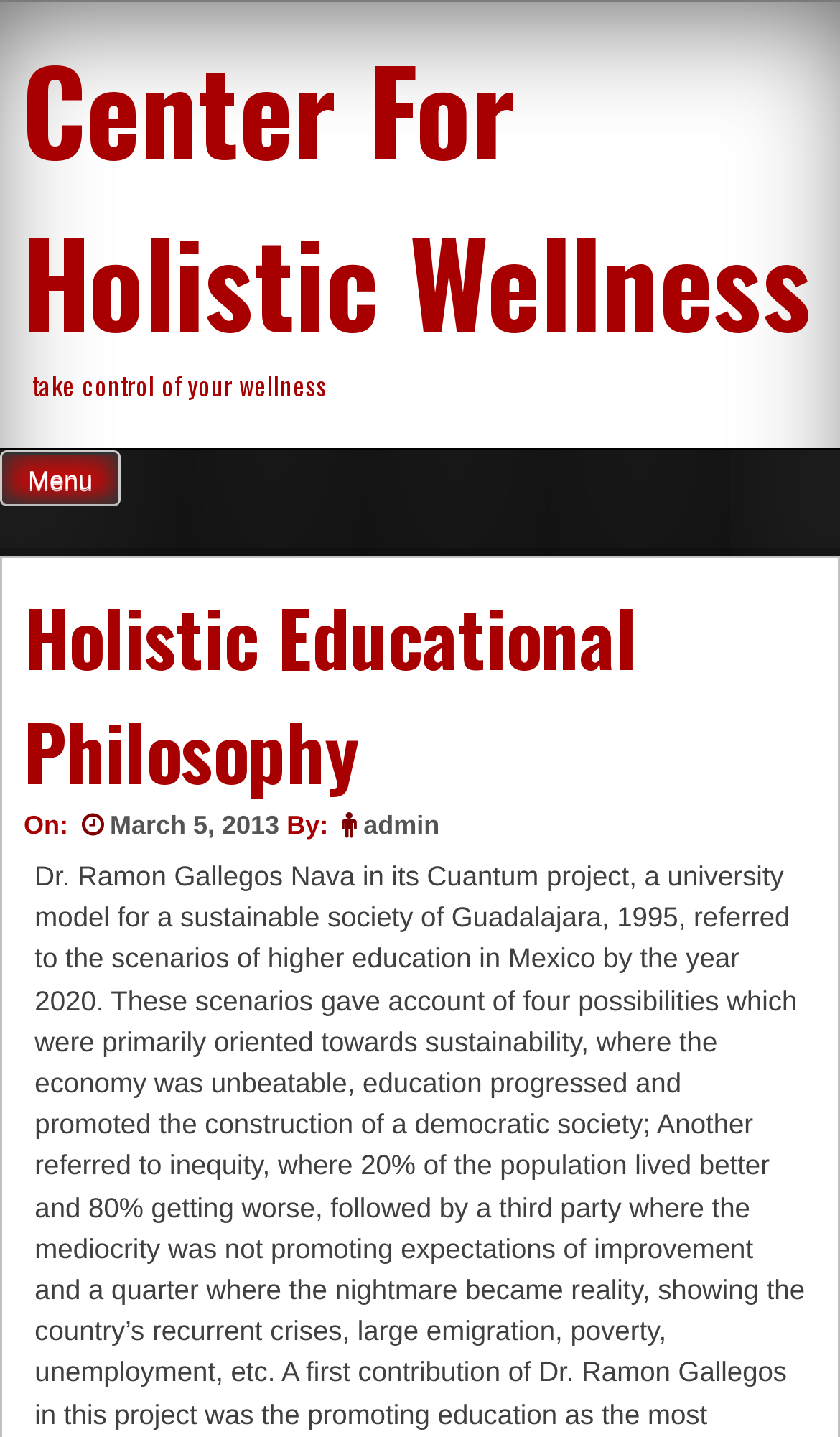What is the link text at the top of the webpage?
Please provide a single word or phrase in response based on the screenshot.

Center For Holistic Wellness